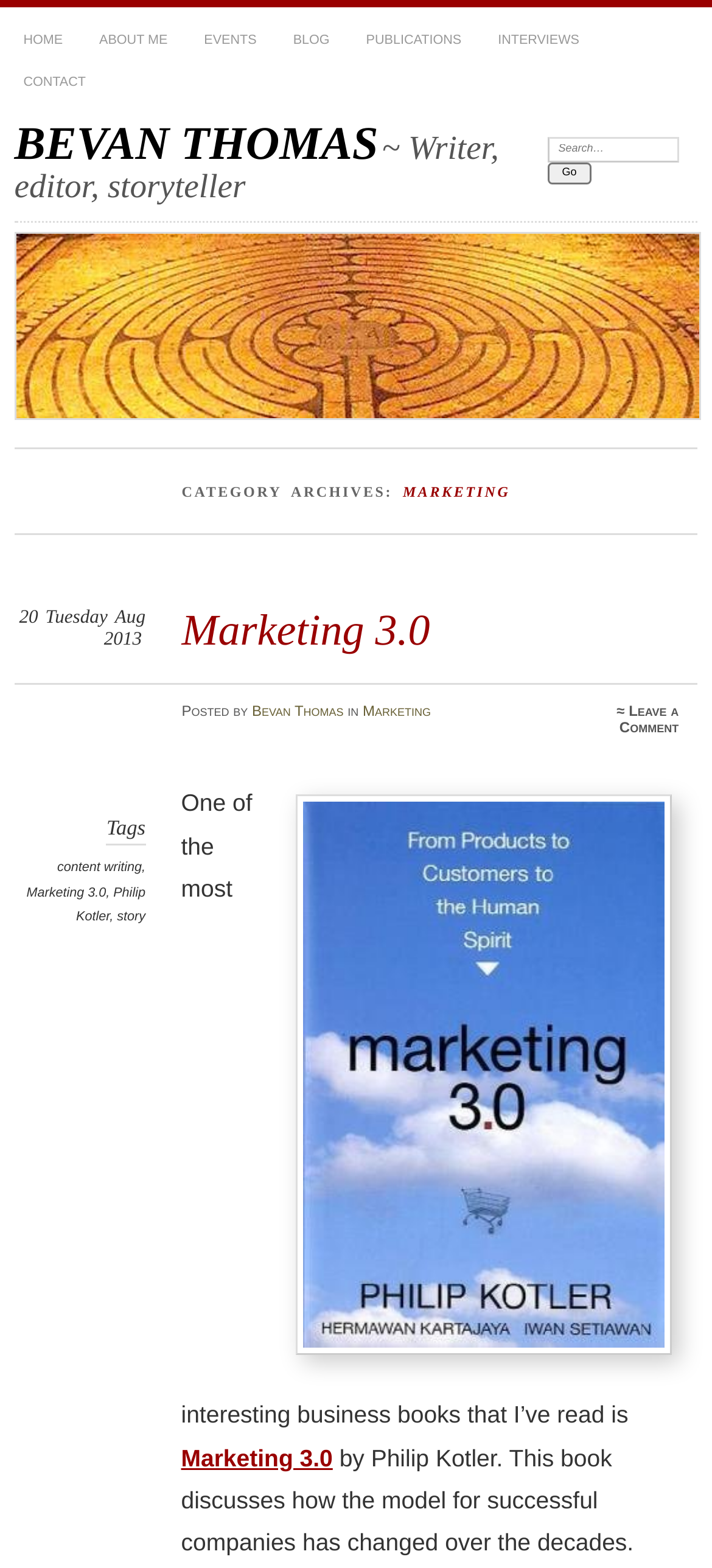Determine the bounding box for the described HTML element: "About Me". Ensure the coordinates are four float numbers between 0 and 1 in the format [left, top, right, bottom].

[0.127, 0.016, 0.248, 0.037]